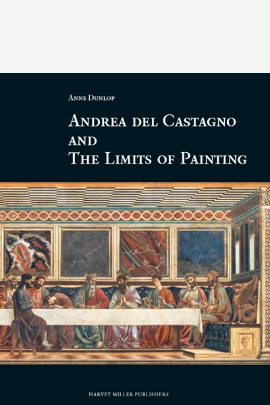Who is the author of the book?
Offer a detailed and full explanation in response to the question.

The caption clearly mentions that the book 'Andrea del Castagno and The Limits of Painting' is authored by Anne Dunlop.